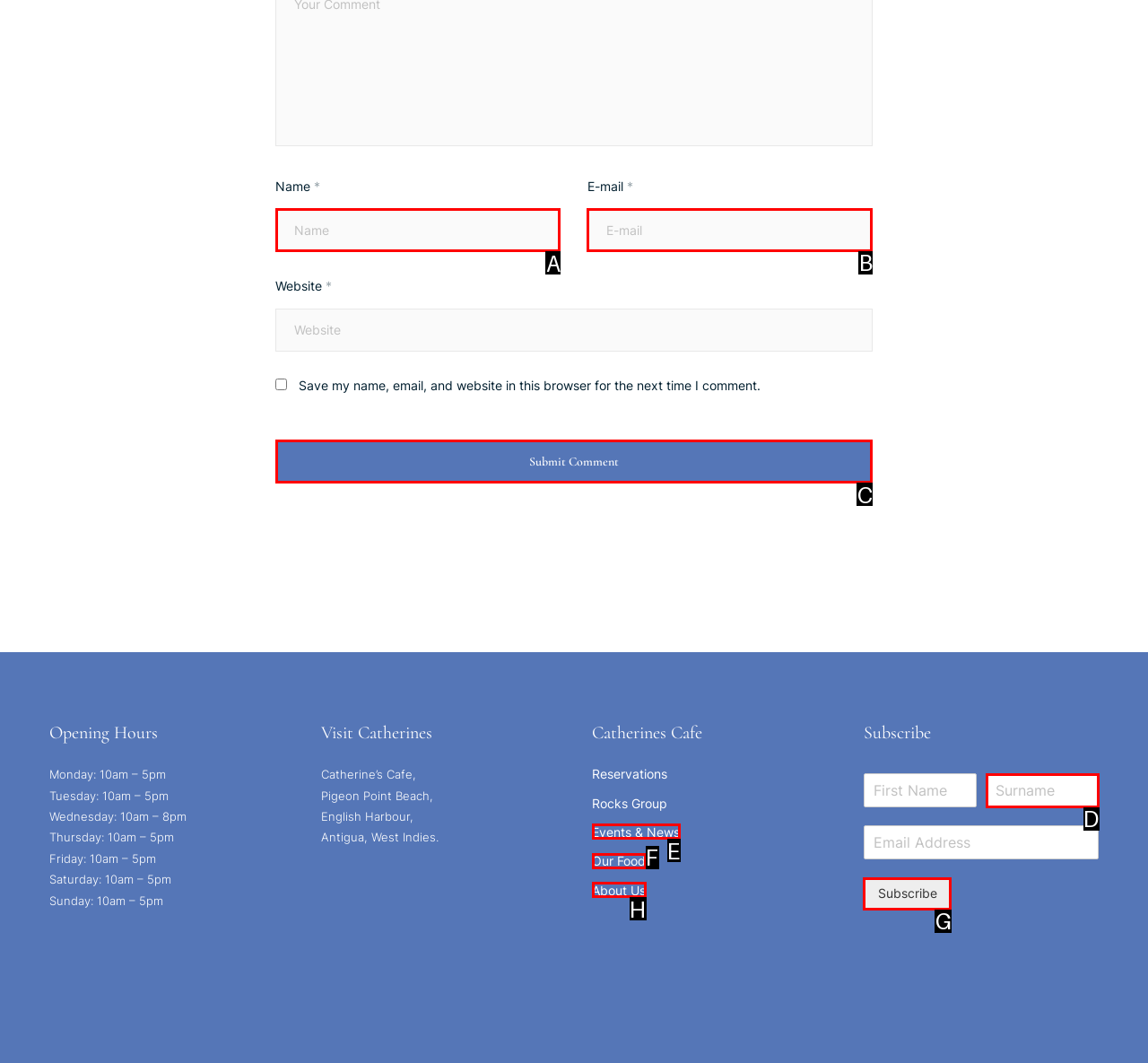Identify the correct option to click in order to accomplish the task: Enter your name Provide your answer with the letter of the selected choice.

A